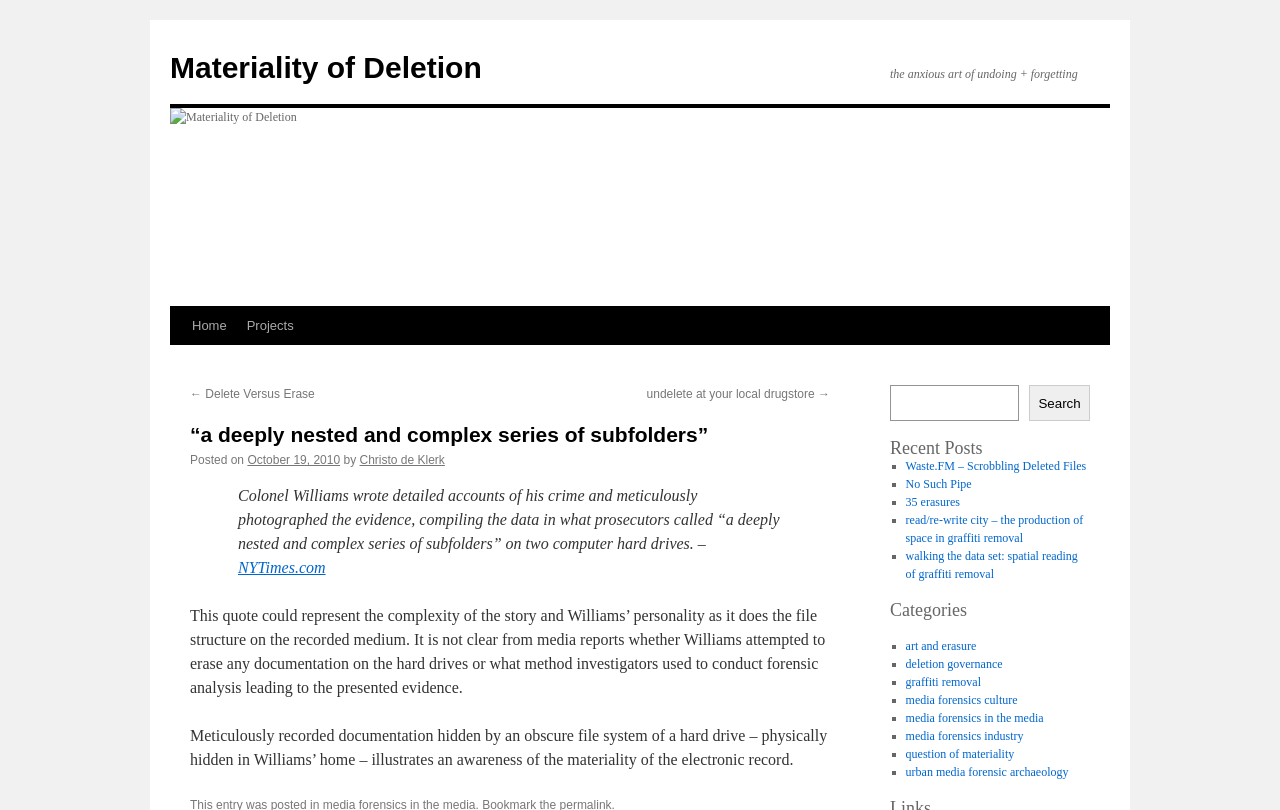Identify the bounding box coordinates of the region I need to click to complete this instruction: "Read the 'Recent Posts'".

[0.695, 0.542, 0.852, 0.564]